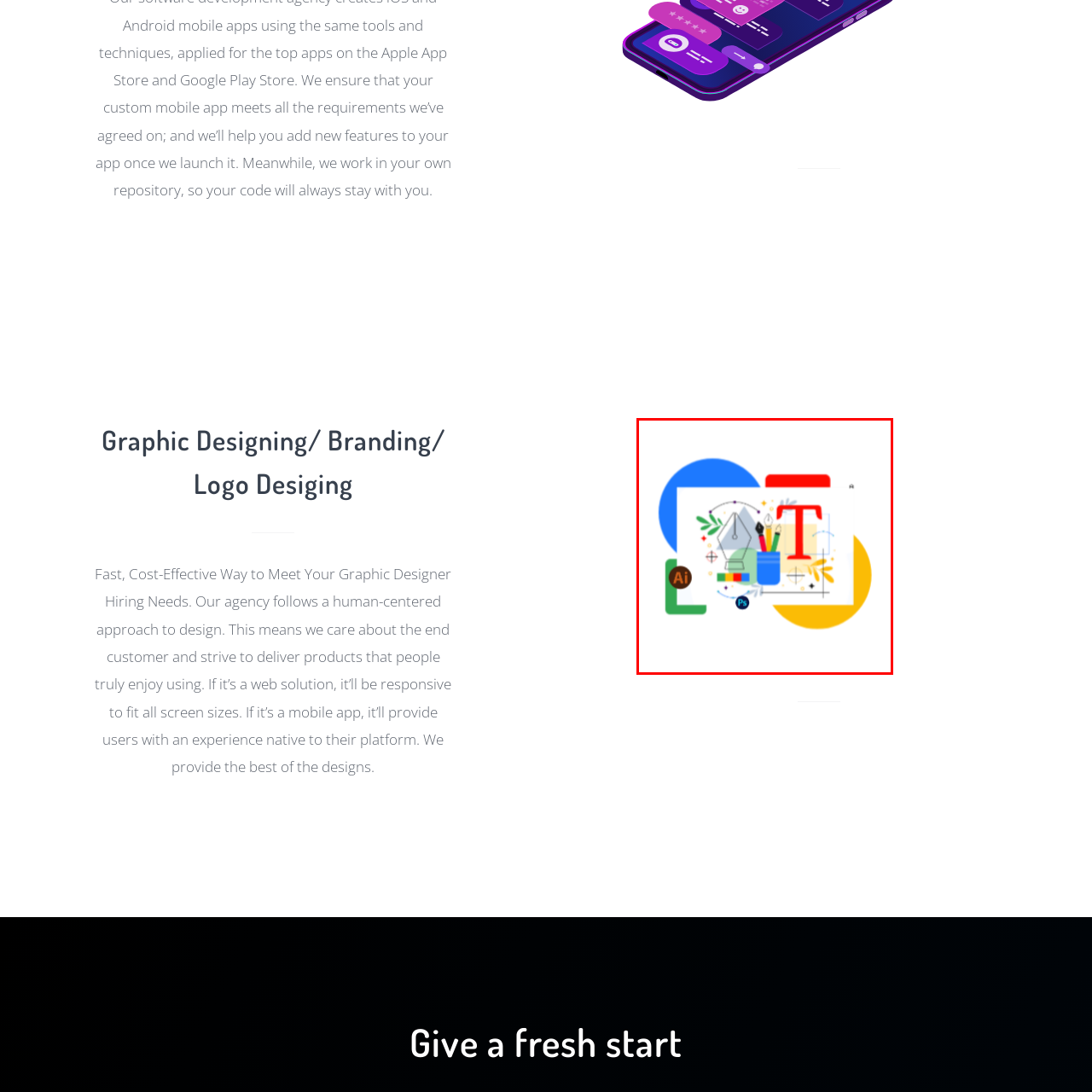Take a close look at the image outlined by the red bounding box and give a detailed response to the subsequent question, with information derived from the image: What design elements surround the letter 'T'?

According to the caption, the letter 'T' is surrounded by various design elements, including a pencil, paintbrushes, and a blue container holding creative supplies.